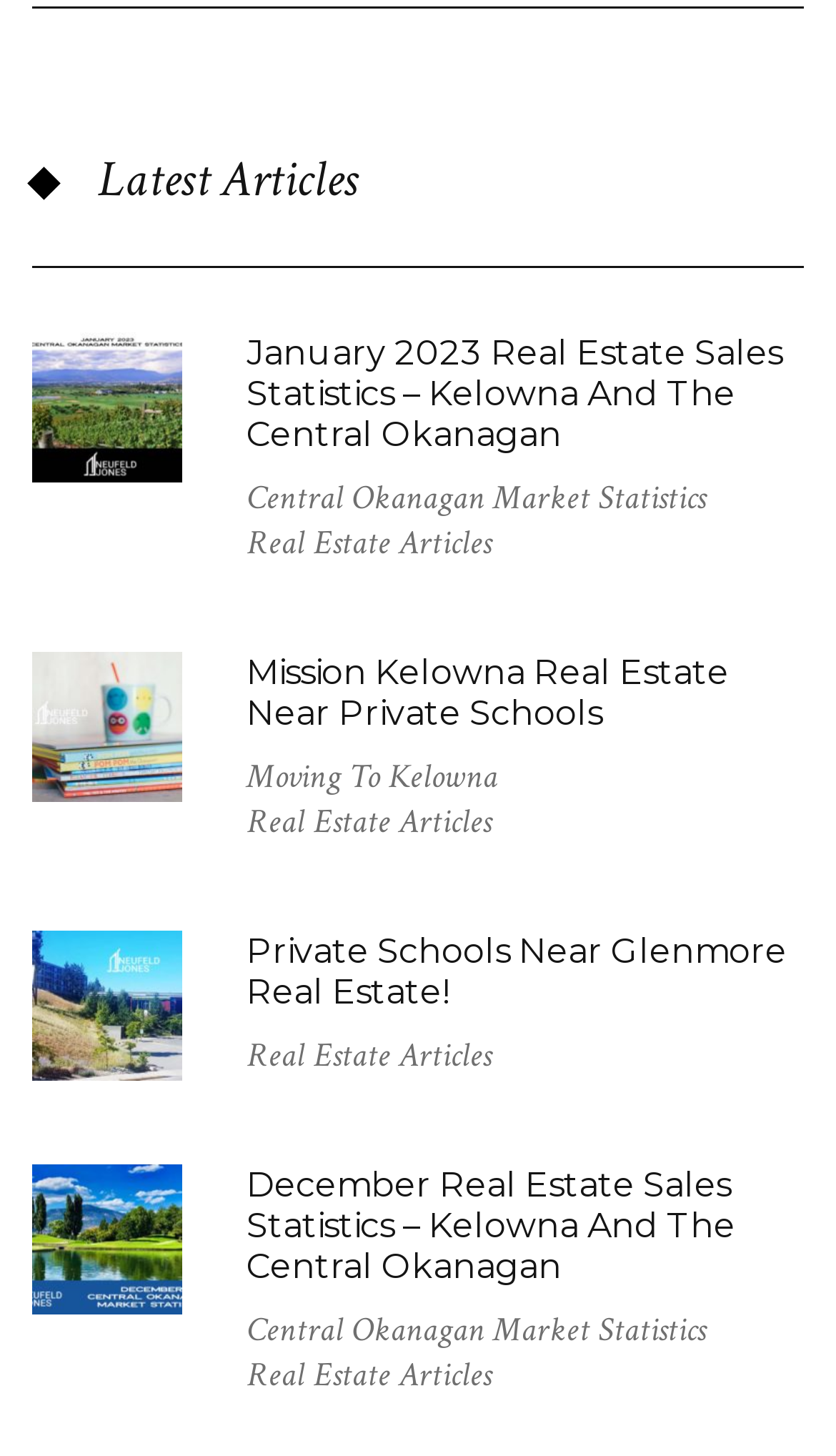Can you specify the bounding box coordinates for the region that should be clicked to fulfill this instruction: "Read about Mission Kelowna real estate near private schools".

[0.295, 0.447, 0.872, 0.503]